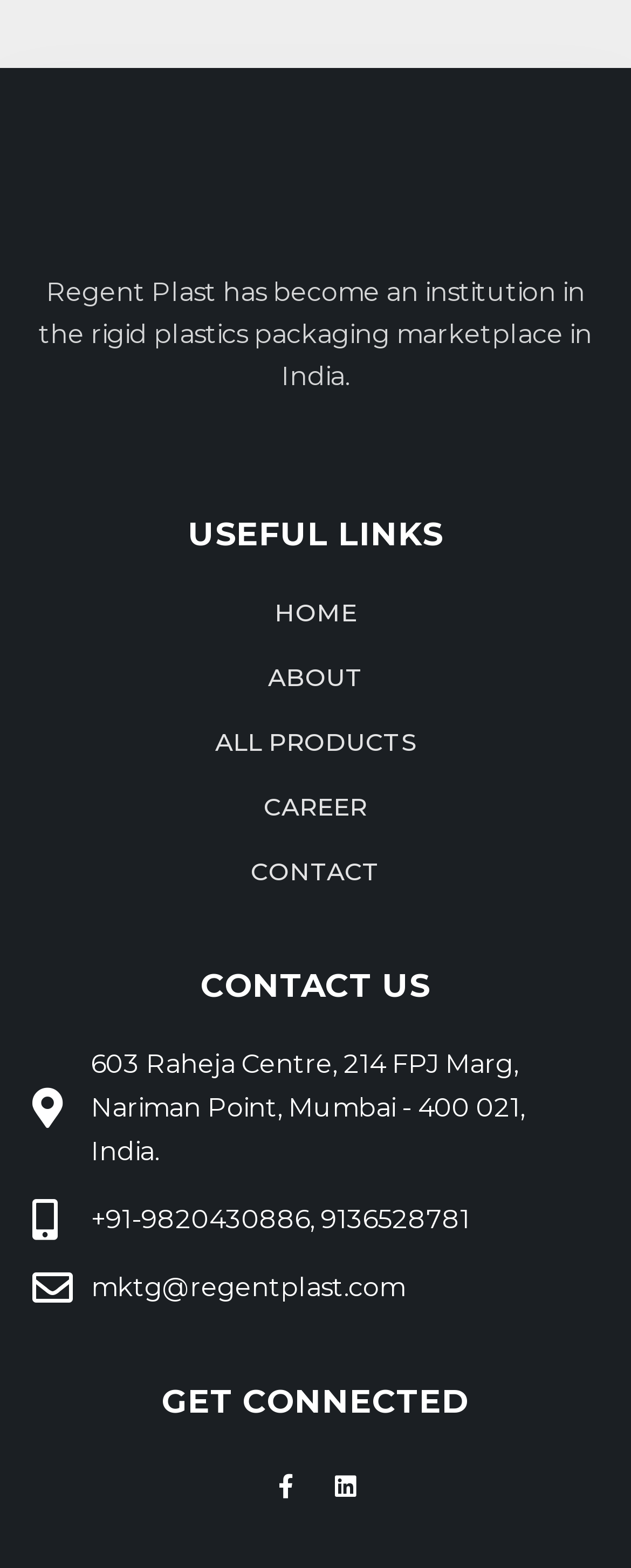Locate the UI element that matches the description Home in the webpage screenshot. Return the bounding box coordinates in the format (top-left x, top-left y, bottom-right x, bottom-right y), with values ranging from 0 to 1.

[0.051, 0.377, 0.949, 0.405]